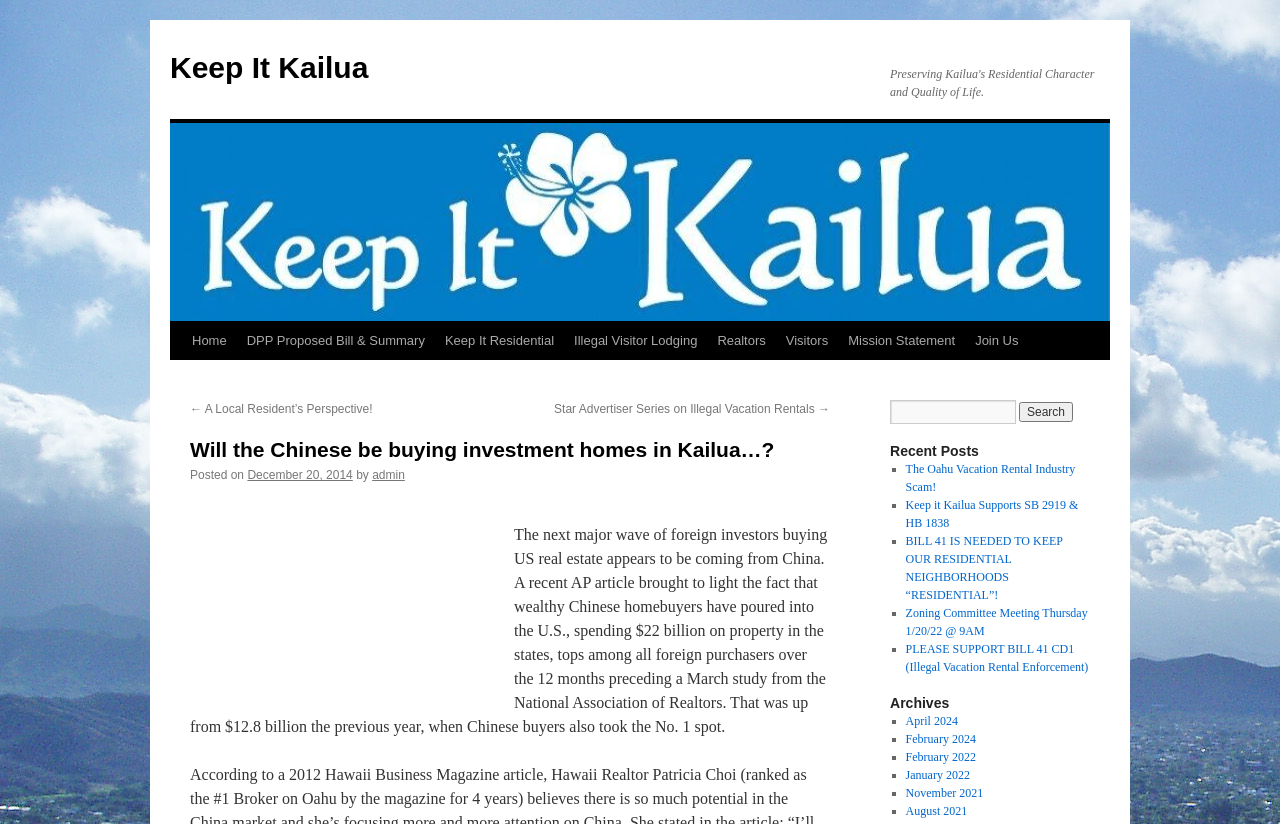Please determine the bounding box coordinates of the element to click in order to execute the following instruction: "Click on the 'Home' link". The coordinates should be four float numbers between 0 and 1, specified as [left, top, right, bottom].

[0.142, 0.391, 0.185, 0.437]